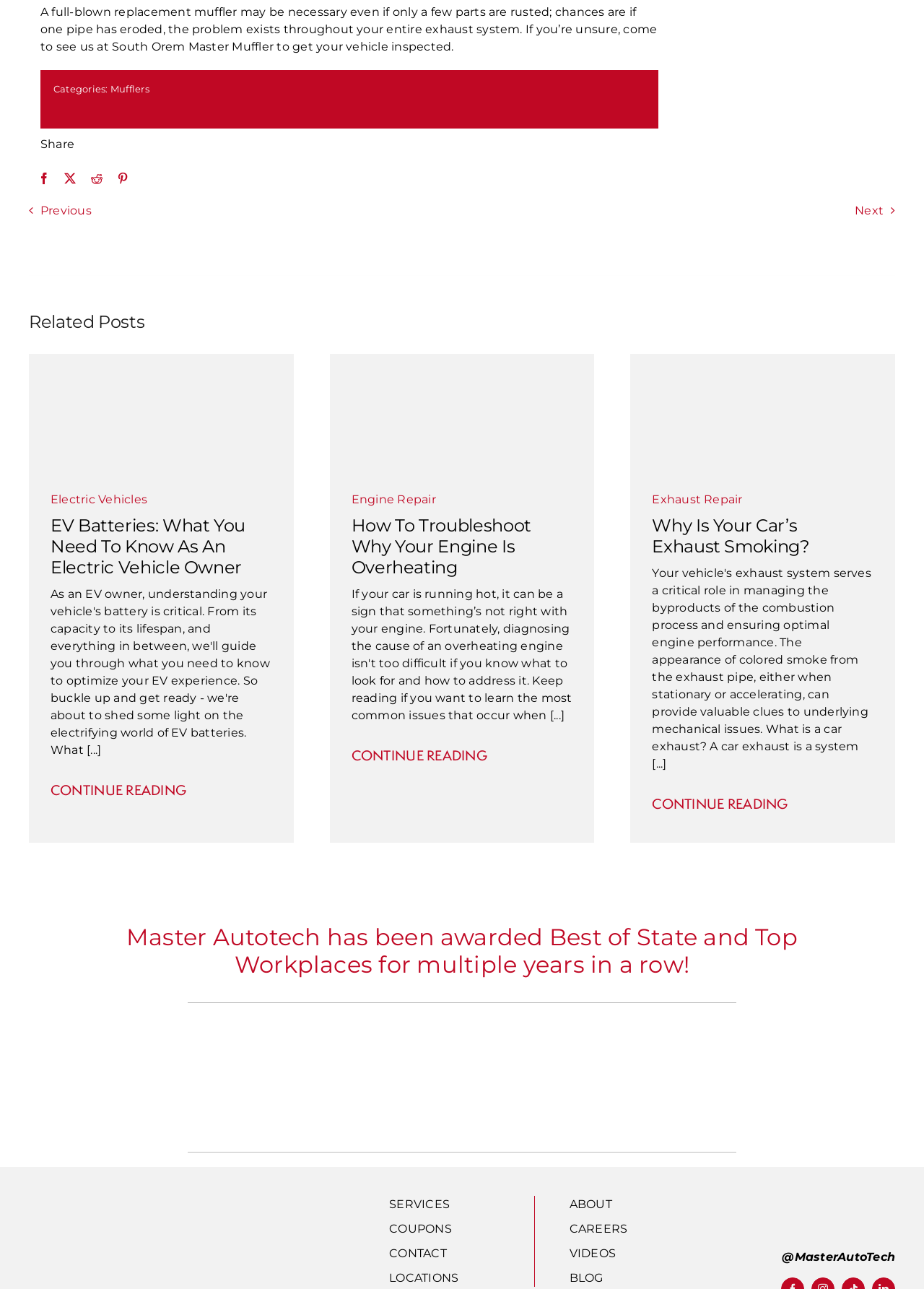Locate the bounding box coordinates of the item that should be clicked to fulfill the instruction: "Share on Facebook".

[0.034, 0.131, 0.062, 0.145]